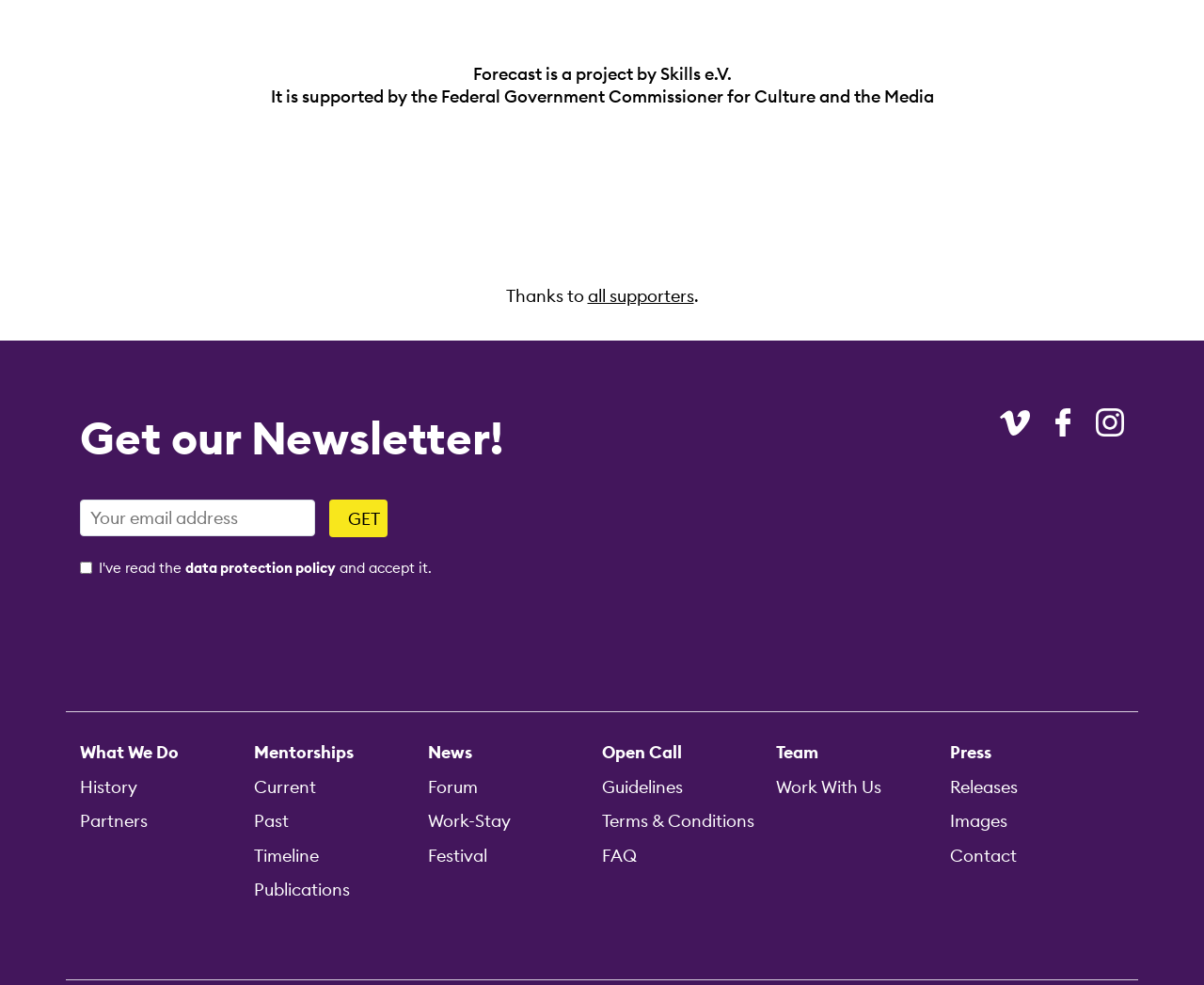Identify the bounding box coordinates of the part that should be clicked to carry out this instruction: "Visit Vimeo".

[0.823, 0.416, 0.858, 0.438]